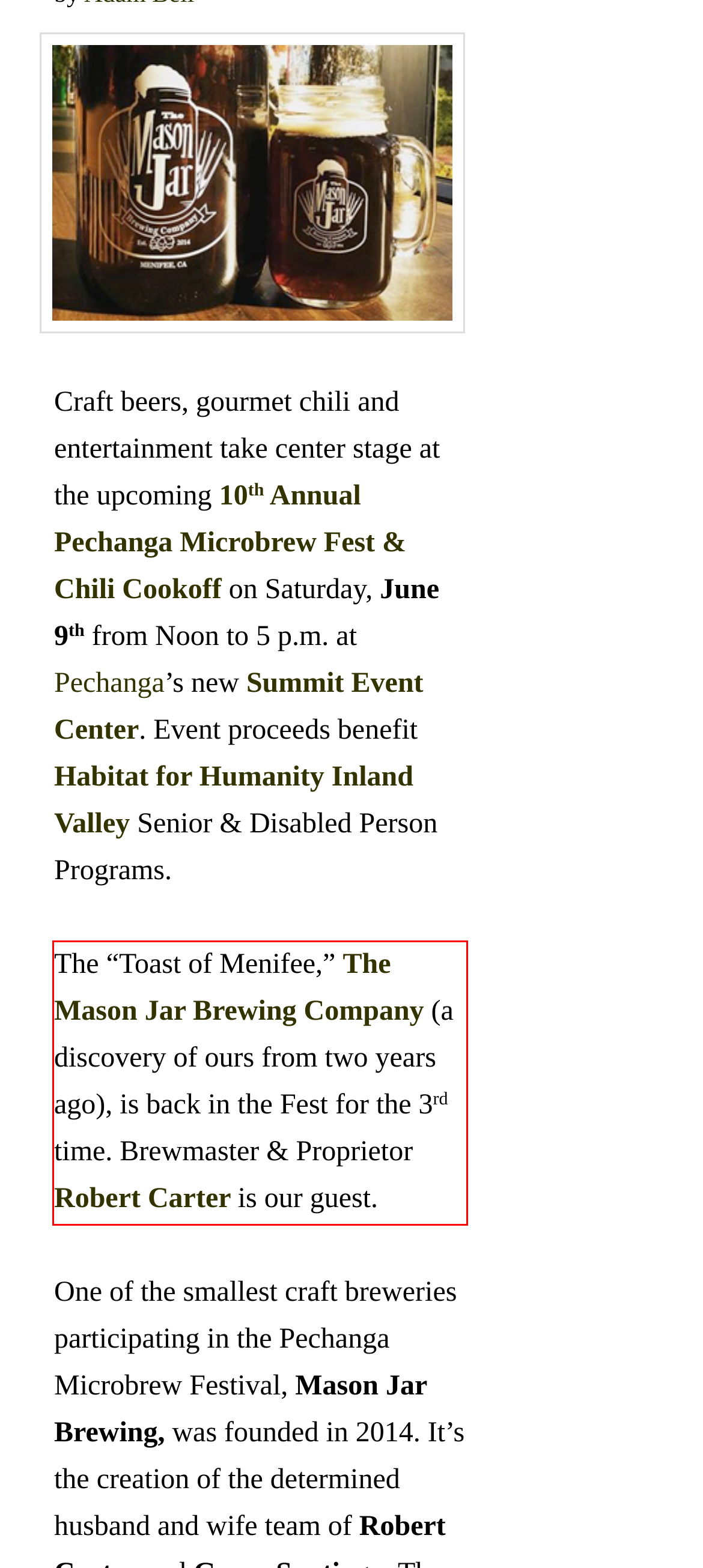Observe the screenshot of the webpage that includes a red rectangle bounding box. Conduct OCR on the content inside this red bounding box and generate the text.

The “Toast of Menifee,” The Mason Jar Brewing Company (a discovery of ours from two years ago), is back in the Fest for the 3rd time. Brewmaster & Proprietor Robert Carter is our guest.